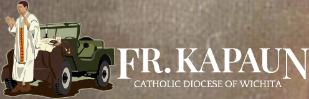Please provide a comprehensive response to the question based on the details in the image: What is the purpose of the image?

The image is promoting the upcoming Funeral Mass for Fr. Kapaun, and the text 'inviting the public to participate in commemorating his life and service' suggests that the purpose of the image is to invite people to attend the event and honor his memory.